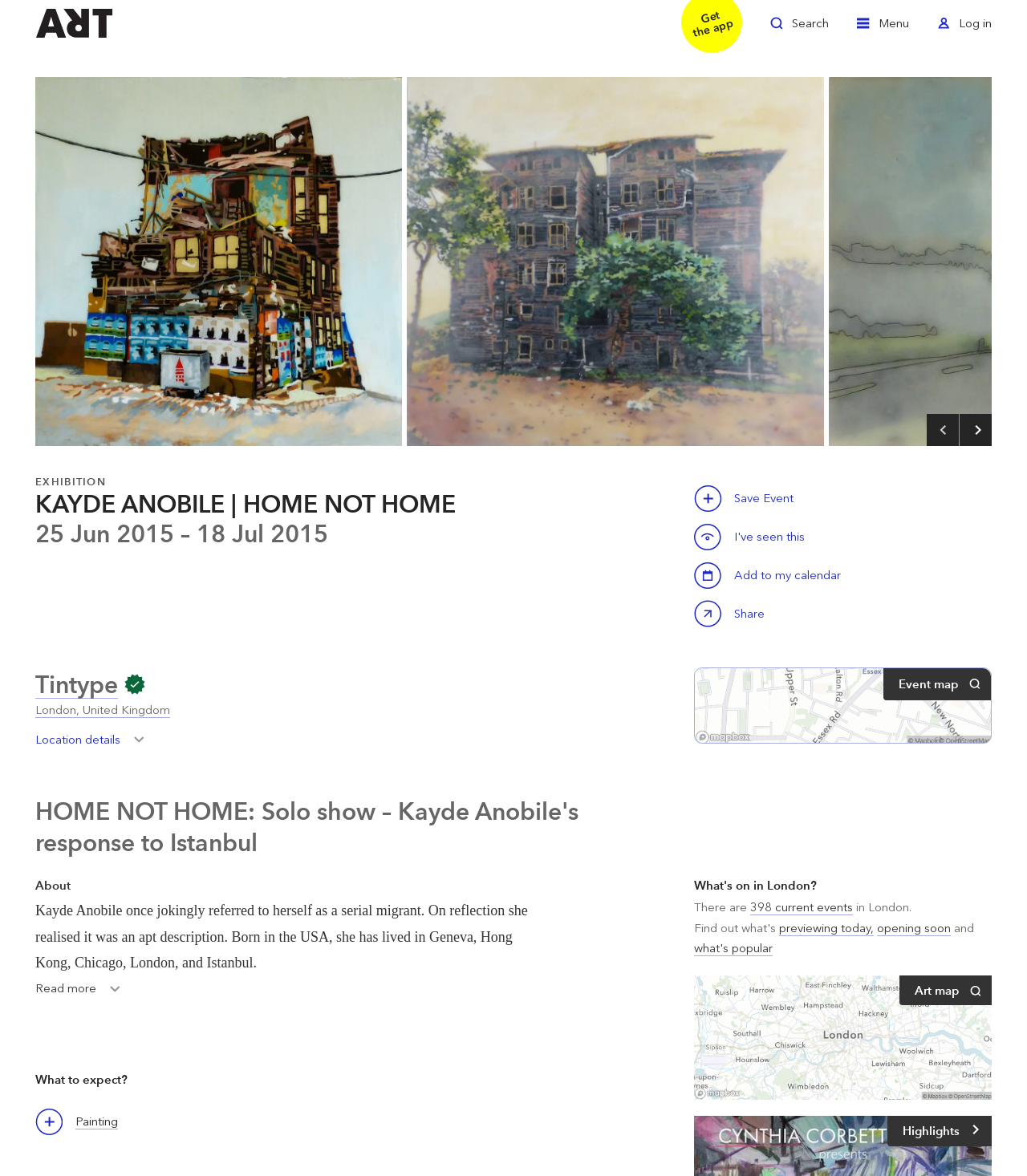Determine the bounding box coordinates for the clickable element to execute this instruction: "Save this event". Provide the coordinates as four float numbers between 0 and 1, i.e., [left, top, right, bottom].

[0.676, 0.412, 0.703, 0.435]